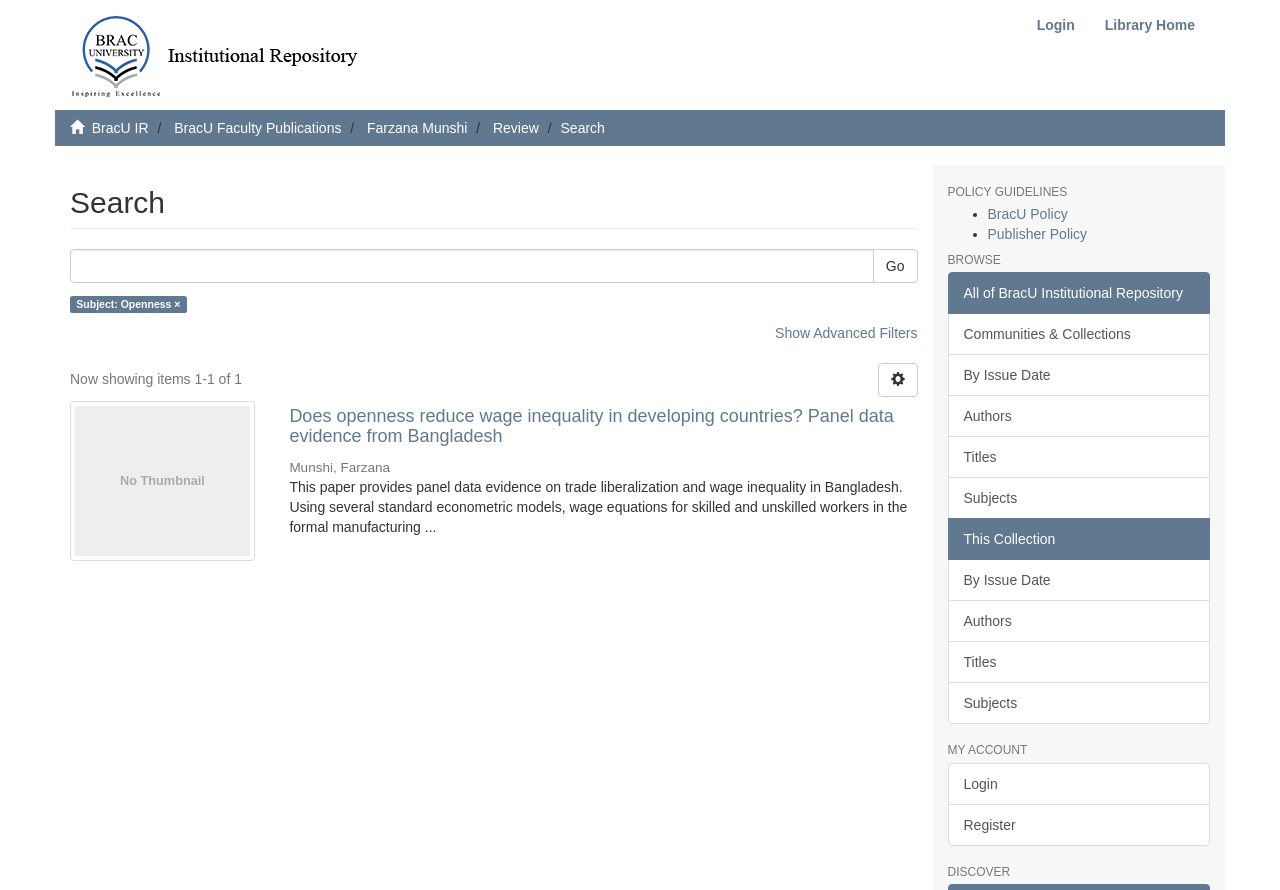Please examine the image and provide a detailed answer to the question: How many sections are there on the right side of the page?

I found the sections on the right side of the page by looking at the headings and their positions. There are four sections: 'POLICY GUIDELINES', 'BROWSE', 'MY ACCOUNT', and 'DISCOVER'.